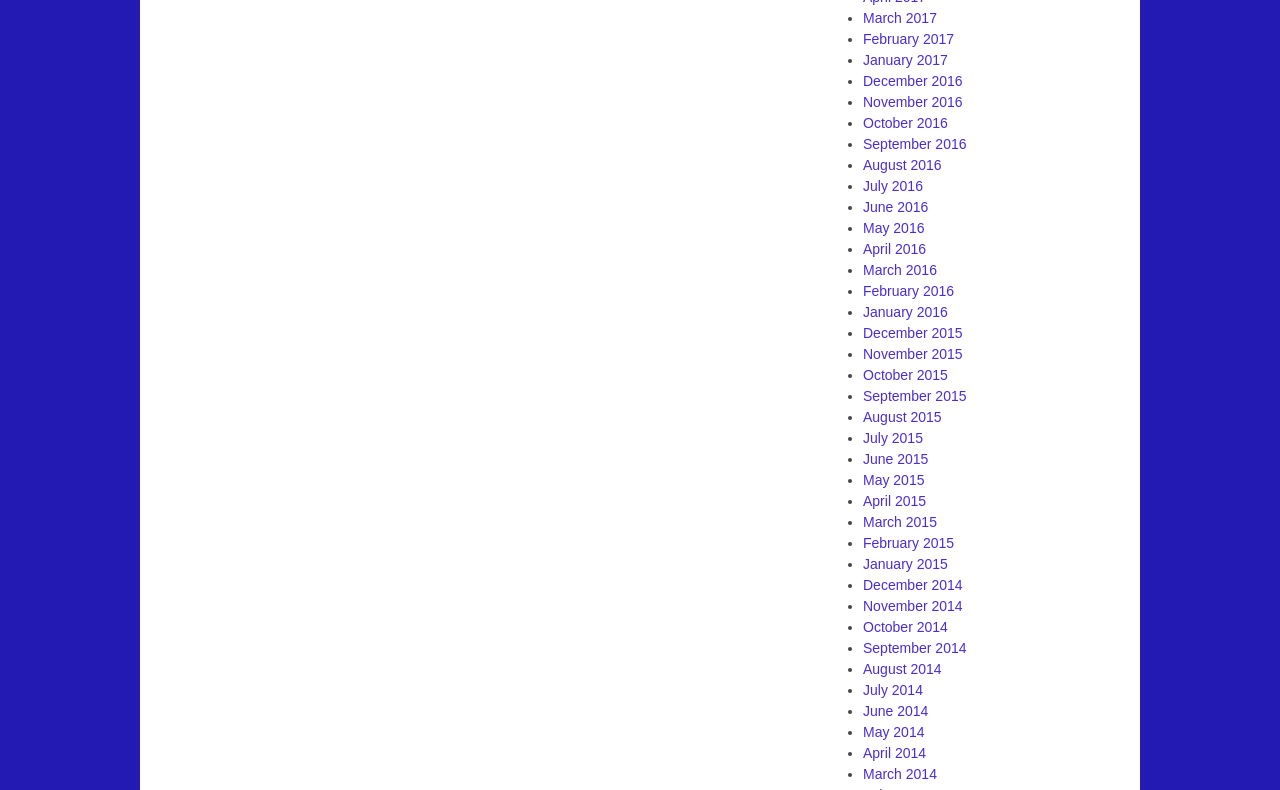What is the pattern of the list?
Please answer the question with as much detail and depth as you can.

The list appears to be a collection of monthly archives, with each link representing a month and year, listed in reverse chronological order.